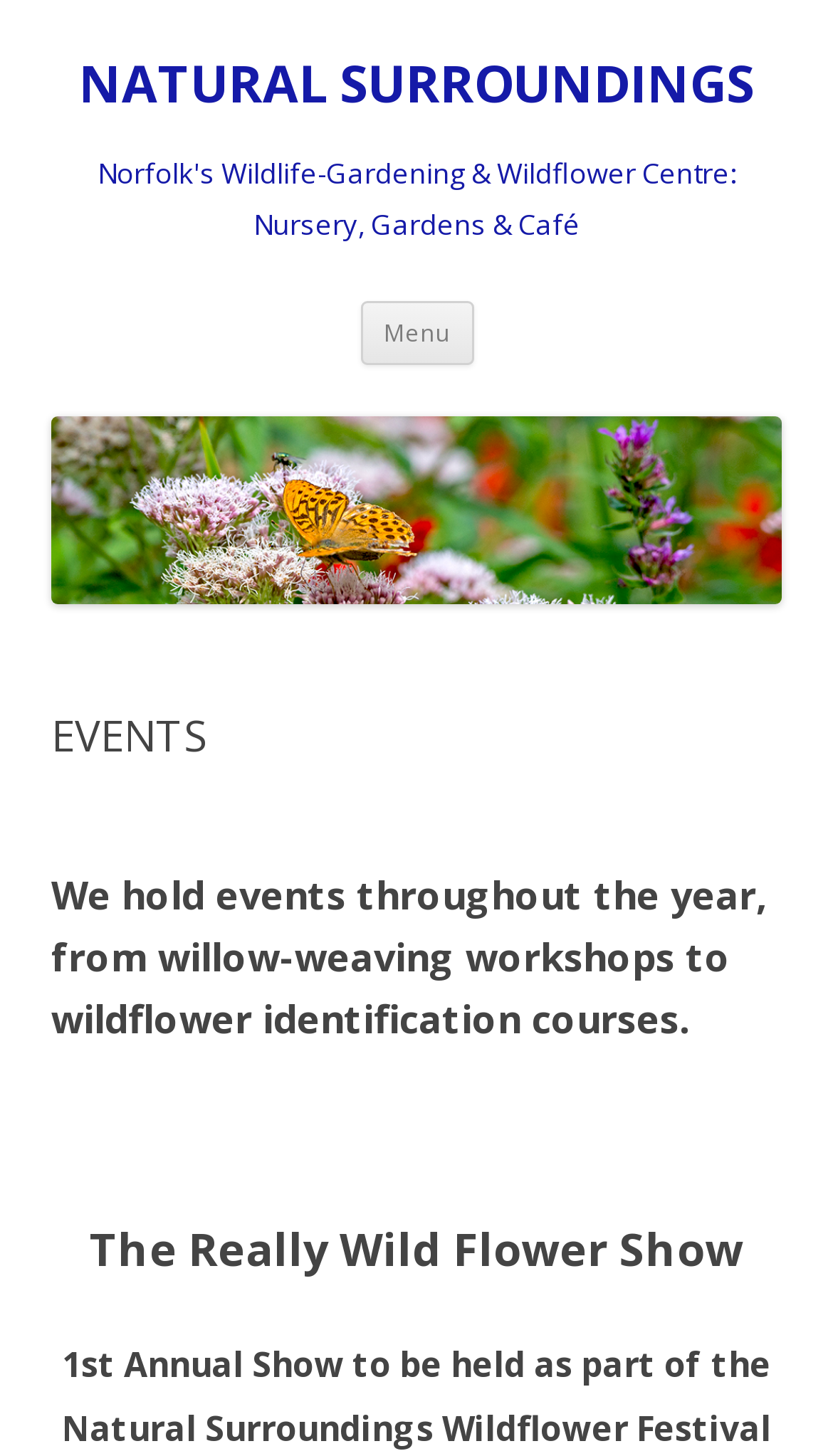Answer the question using only one word or a concise phrase: Is there a link to skip to content?

Yes